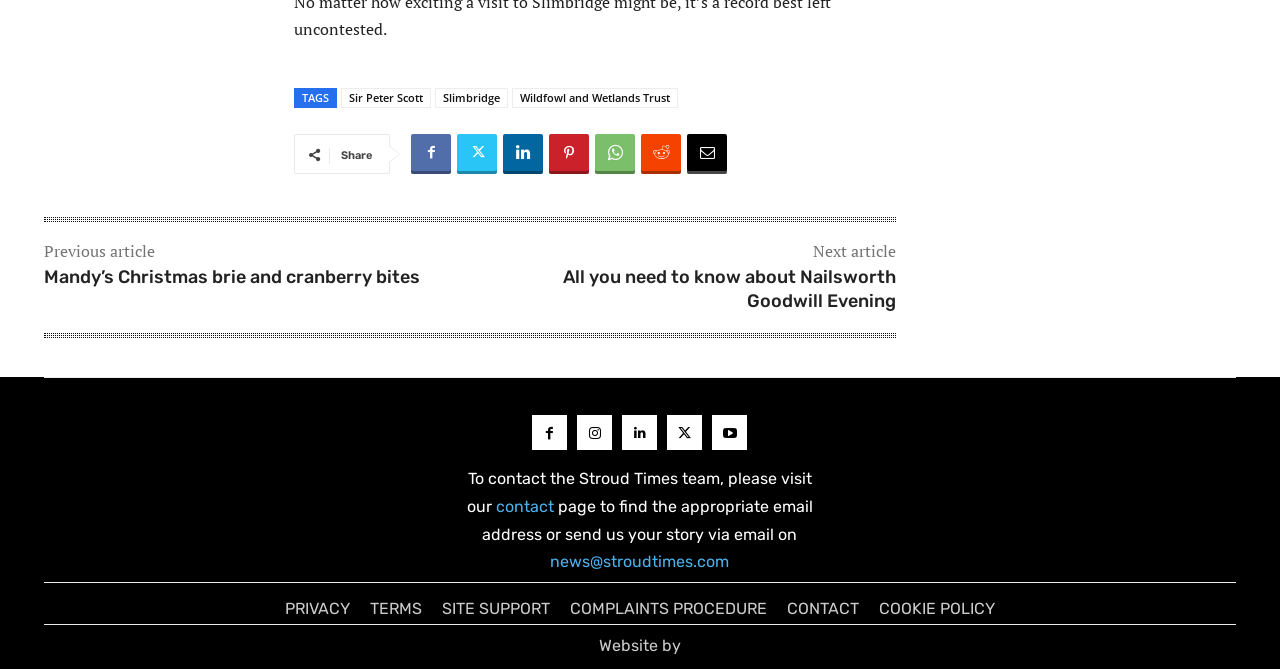What is the topic of the previous article?
Carefully analyze the image and provide a thorough answer to the question.

I found the answer by looking at the link element with the text 'Mandy’s Christmas brie and cranberry bites' which is labeled as 'Previous article'.